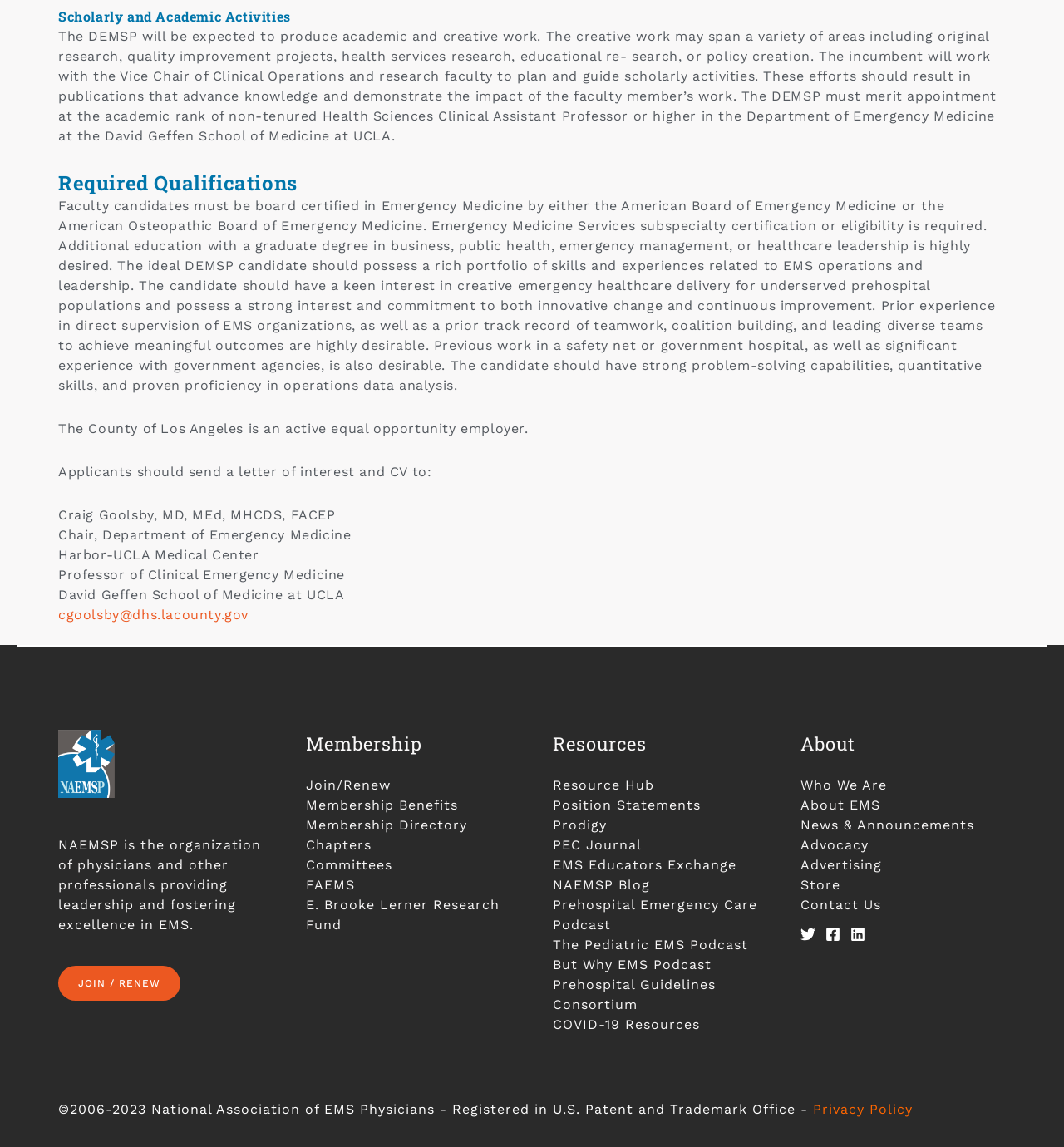Could you highlight the region that needs to be clicked to execute the instruction: "Read the resource hub"?

[0.52, 0.678, 0.615, 0.691]